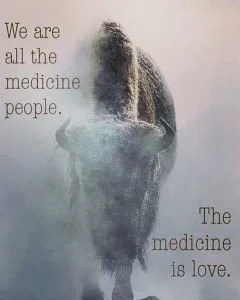Offer an in-depth caption that covers the entire scene depicted in the image.

The image features a majestic buffalo emerging from a misty, ethereal background, symbolizing strength and resilience. Overlaying this powerful image, text reads: "We are all the medicine people," suggesting a collective connection to healing and spirituality. Below, the phrase "The medicine is love" emphasizes the profound message that love serves as a crucial remedy in life's journey. This composition beautifully intertwines imagery and meaningful words, inviting reflection on the importance of love and unity in healing.